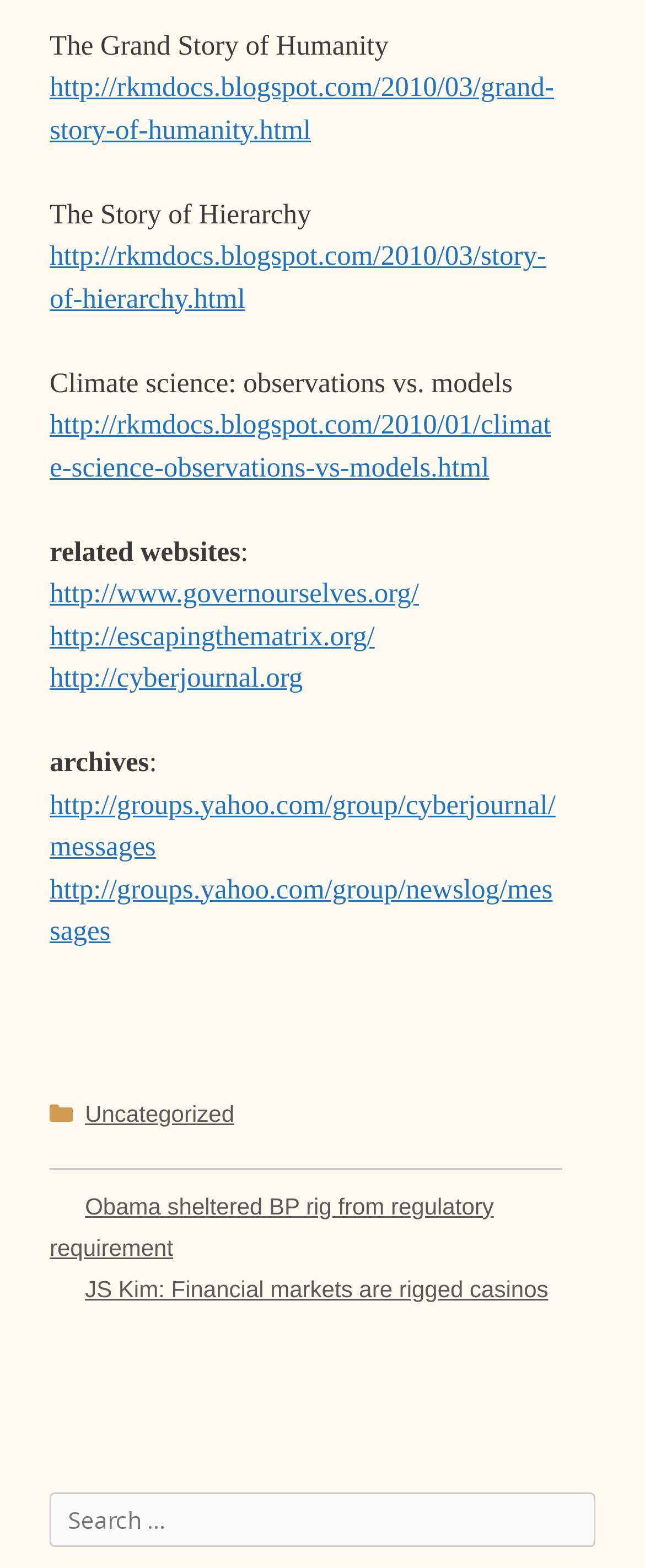Pinpoint the bounding box coordinates for the area that should be clicked to perform the following instruction: "Click the 'HTML' link".

None